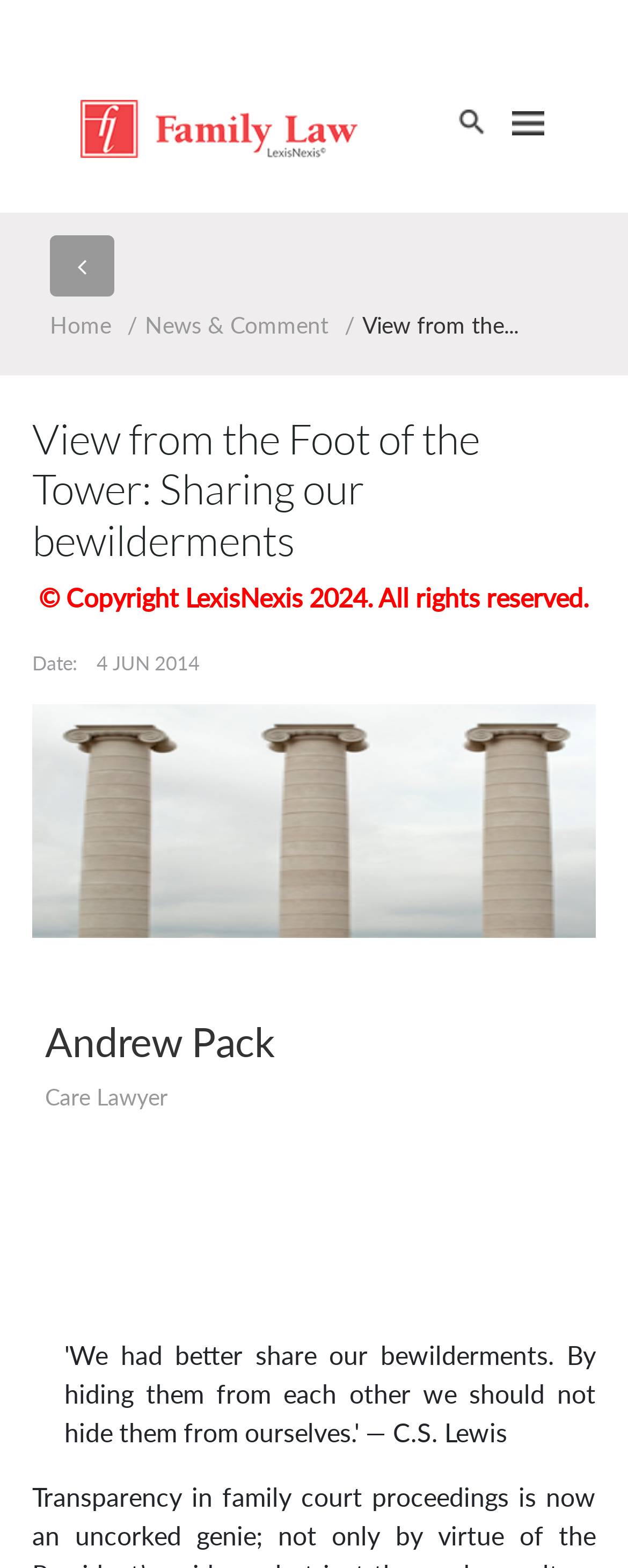Please determine the primary heading and provide its text.

View from the Foot of the Tower: Sharing our bewilderments